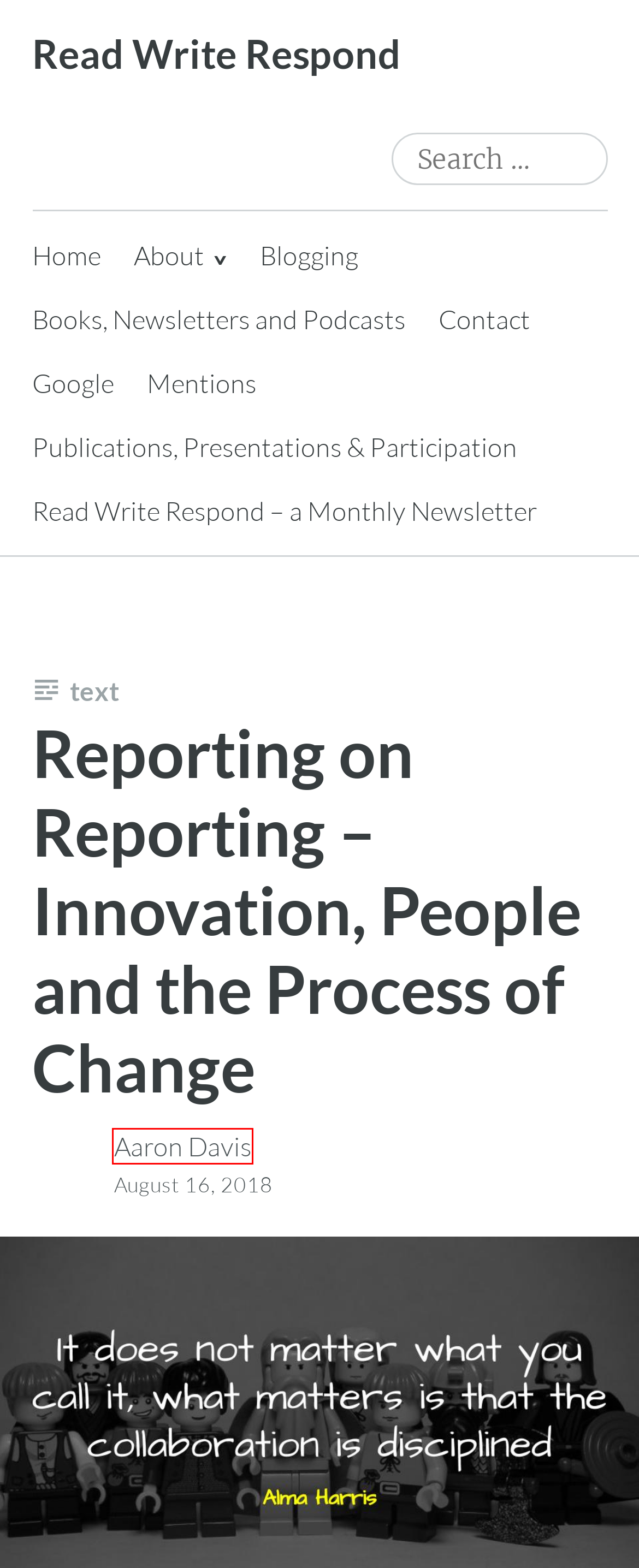Examine the screenshot of a webpage with a red bounding box around a UI element. Your task is to identify the webpage description that best corresponds to the new webpage after clicking the specified element. The given options are:
A. Read Write Respond - Read is to write, write is to respond
B. About - Read Write Respond
C. Books, Newsletters and Podcasts - Read Write Respond
D. Read Write Respond
E. Publications, Presentations & Participation - Read Write Respond
F. Read Write Respond - a Monthly Newsletter - Read Write Respond
G. Mentions - Read Write Respond
H. Aaron Davis

H